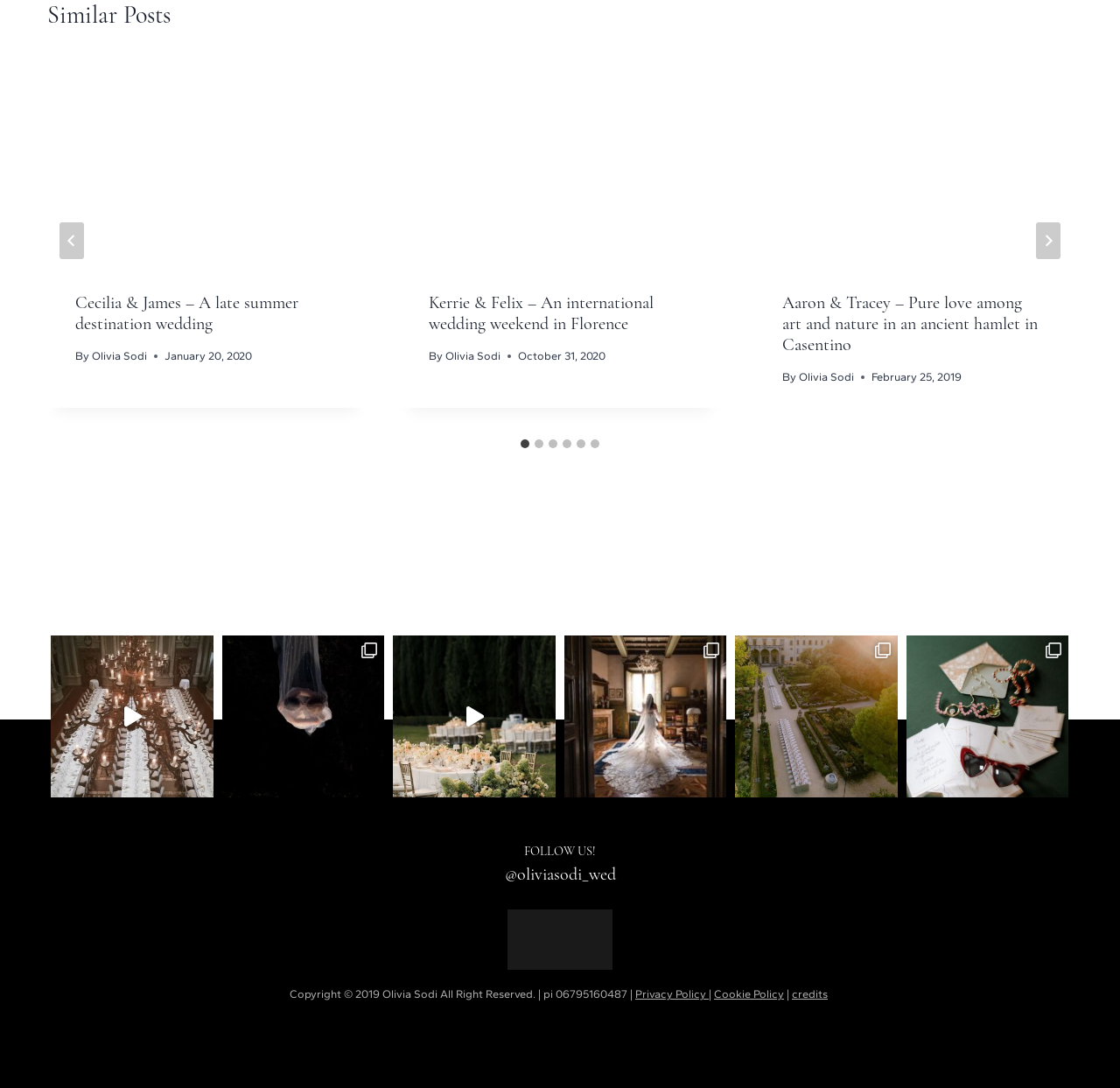Give a short answer using one word or phrase for the question:
How many slides are there in the post section?

6